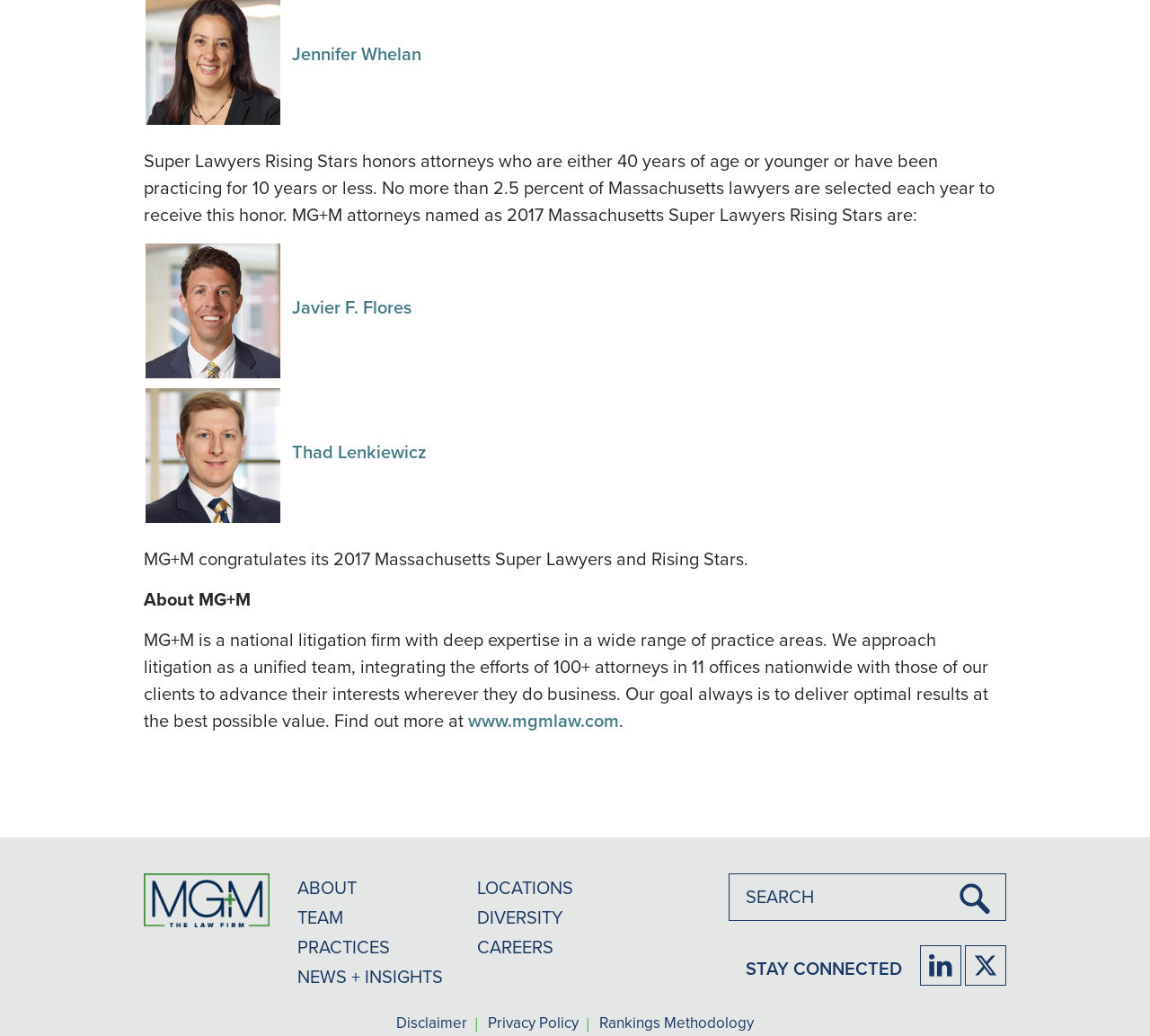Can you find the bounding box coordinates for the element that needs to be clicked to execute this instruction: "Check the disclaimer"? The coordinates should be given as four float numbers between 0 and 1, i.e., [left, top, right, bottom].

[0.345, 0.979, 0.406, 0.996]